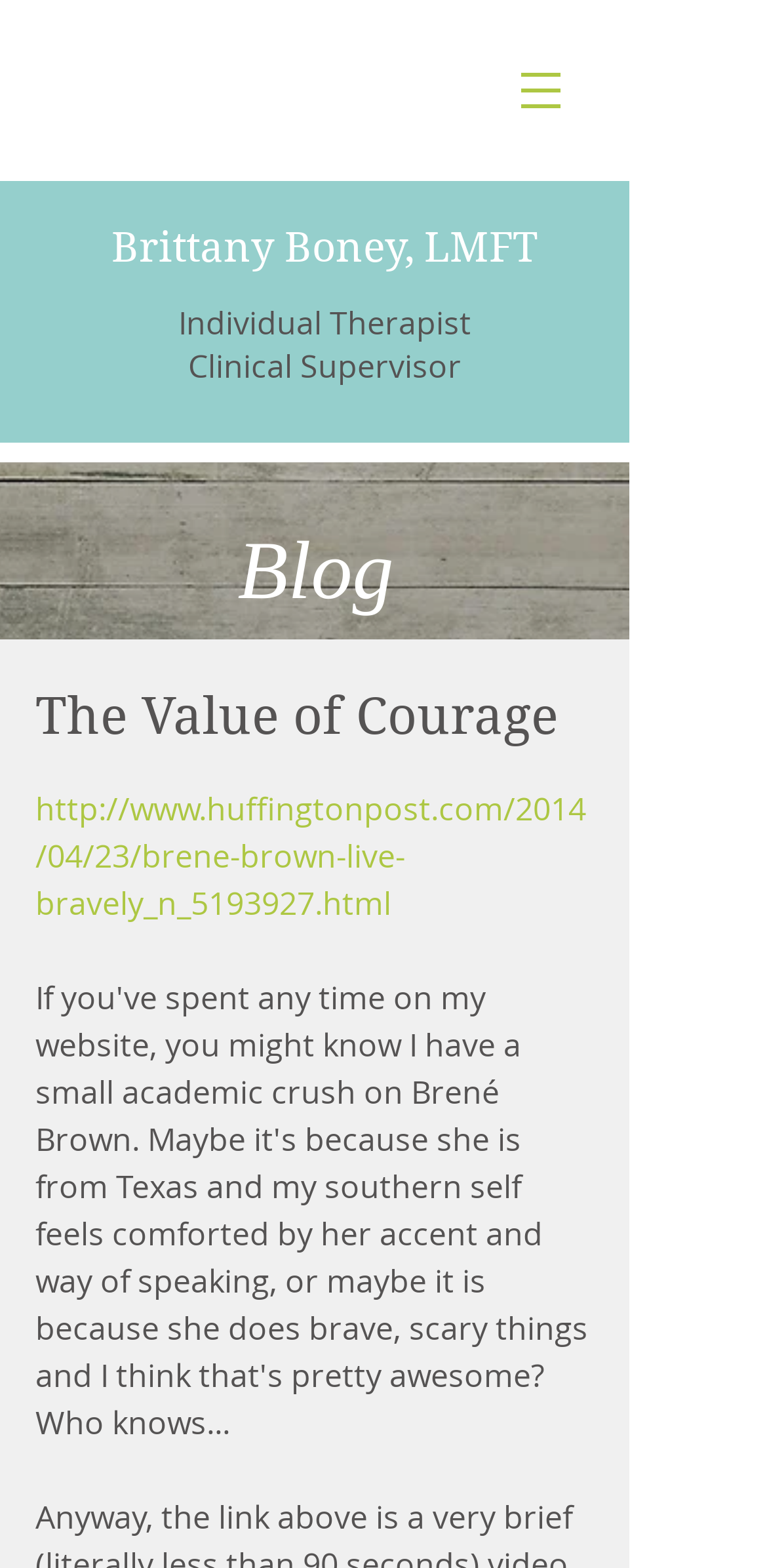Please analyze the image and provide a thorough answer to the question:
What is the bounding box coordinate of the navigation menu?

I found a navigation element with a button that has a popup menu, and its bounding box coordinates are [0.641, 0.025, 0.769, 0.089].